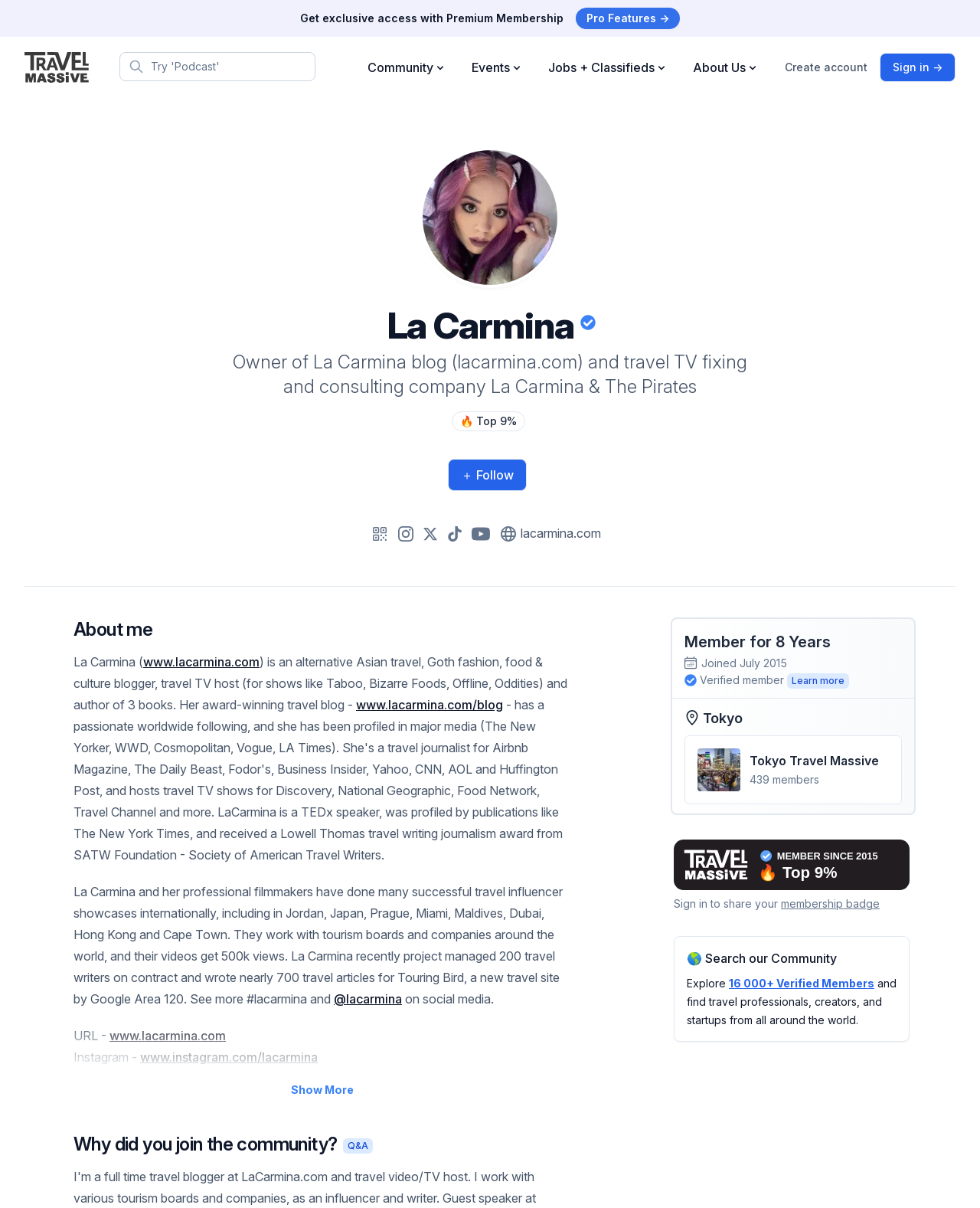How many verified members are there in the community?
Please use the image to deliver a detailed and complete answer.

I found the answer by looking at the text '16 000+ Verified Members' which is located in the section 'Search our Community' on the webpage.